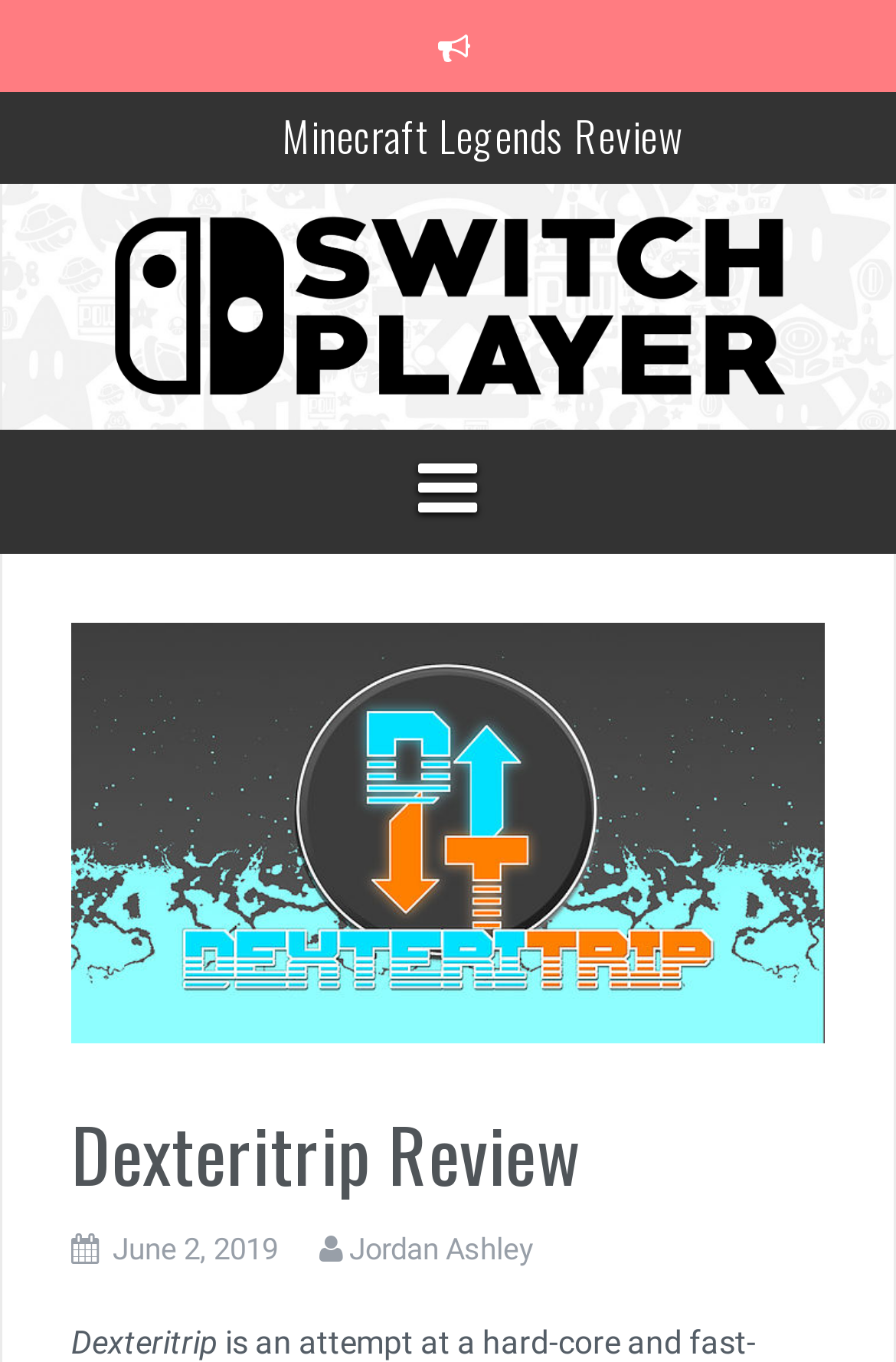Find the bounding box coordinates for the element that must be clicked to complete the instruction: "View Trompe Loeil - Lian Midcentury Cottage & Snow Add-On for Collabor88 June". The coordinates should be four float numbers between 0 and 1, indicated as [left, top, right, bottom].

None